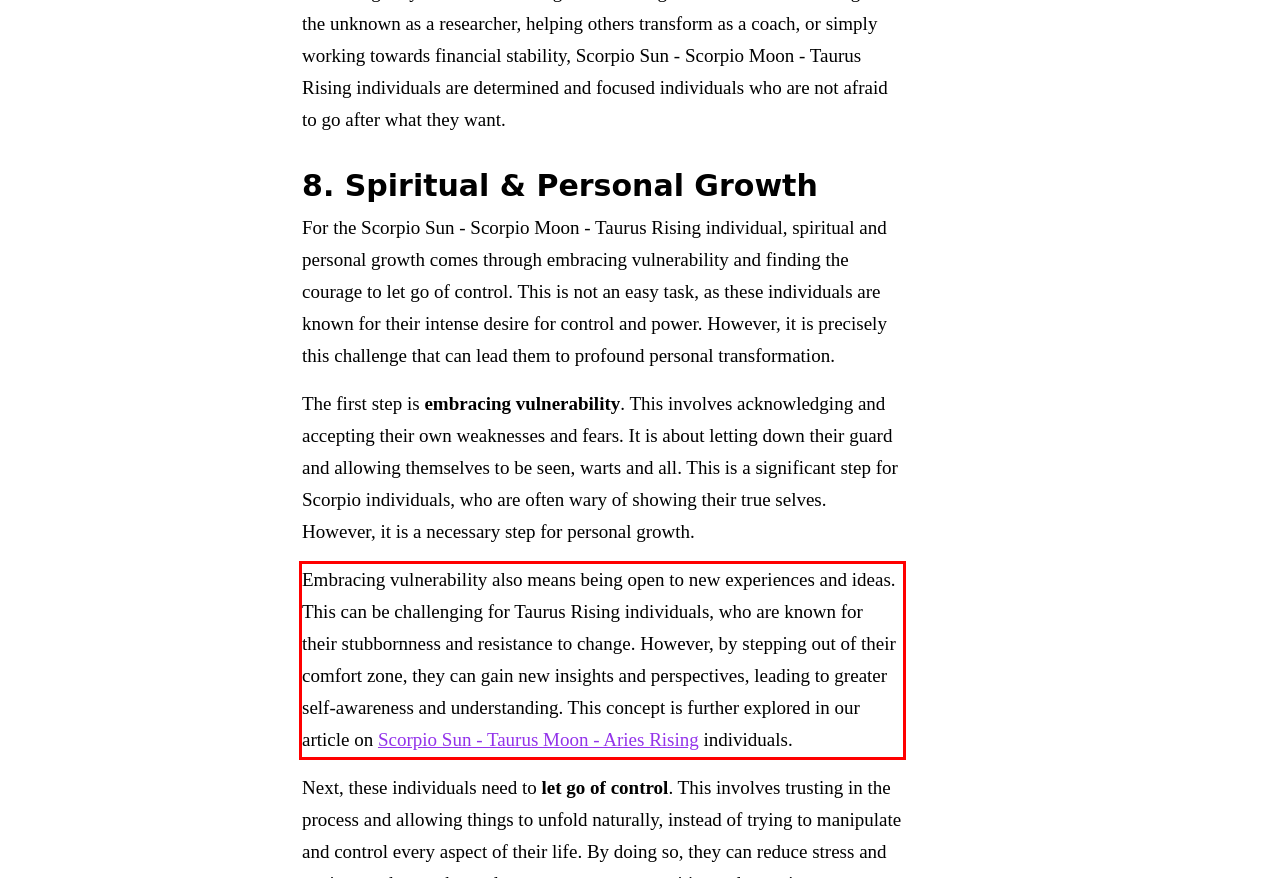Look at the provided screenshot of the webpage and perform OCR on the text within the red bounding box.

Embracing vulnerability also means being open to new experiences and ideas. This can be challenging for Taurus Rising individuals, who are known for their stubbornness and resistance to change. However, by stepping out of their comfort zone, they can gain new insights and perspectives, leading to greater self-awareness and understanding. This concept is further explored in our article on Scorpio Sun - Taurus Moon - Aries Rising individuals.